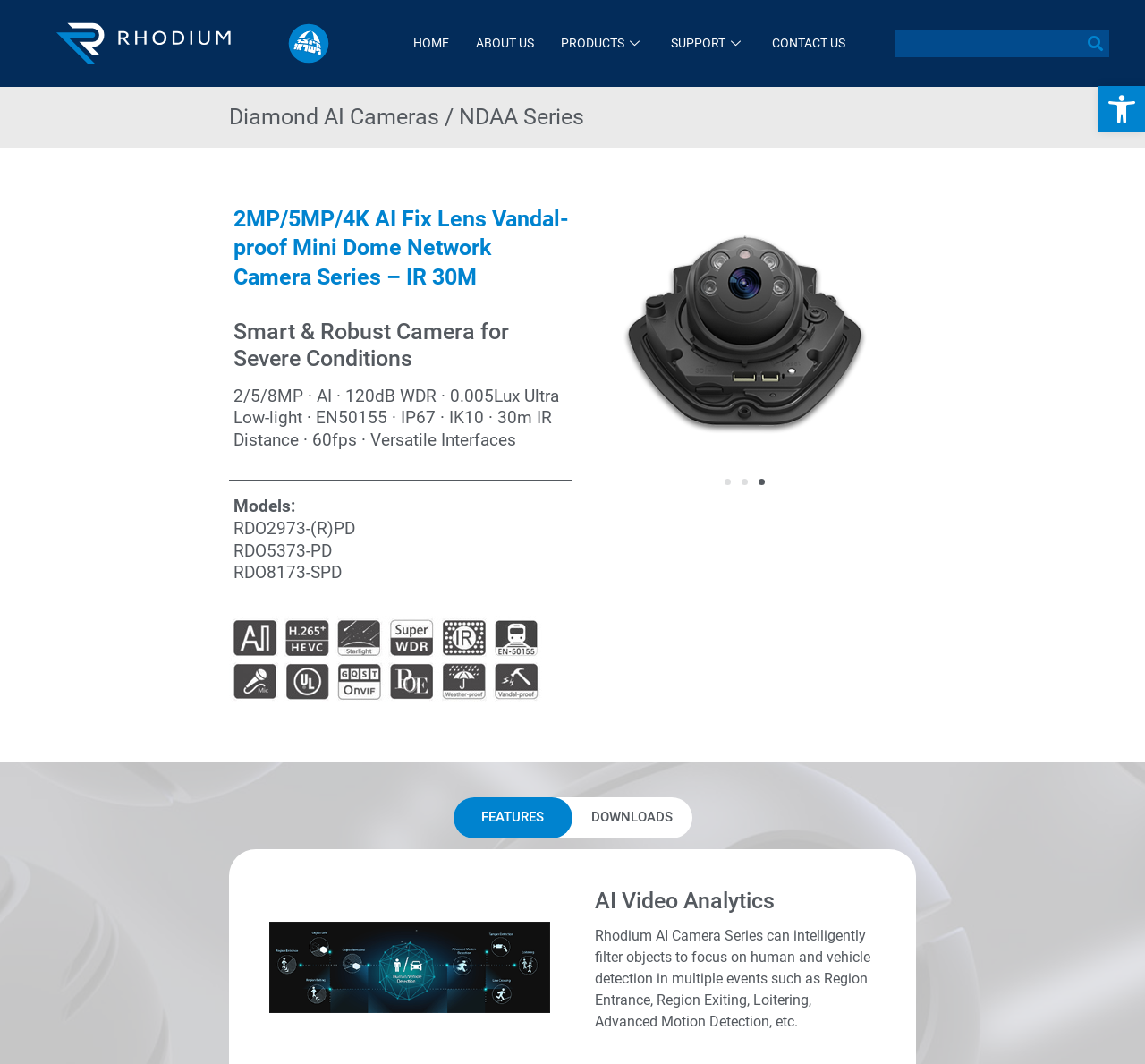What is the name of the camera series?
Based on the image, provide a one-word or brief-phrase response.

Rhodium